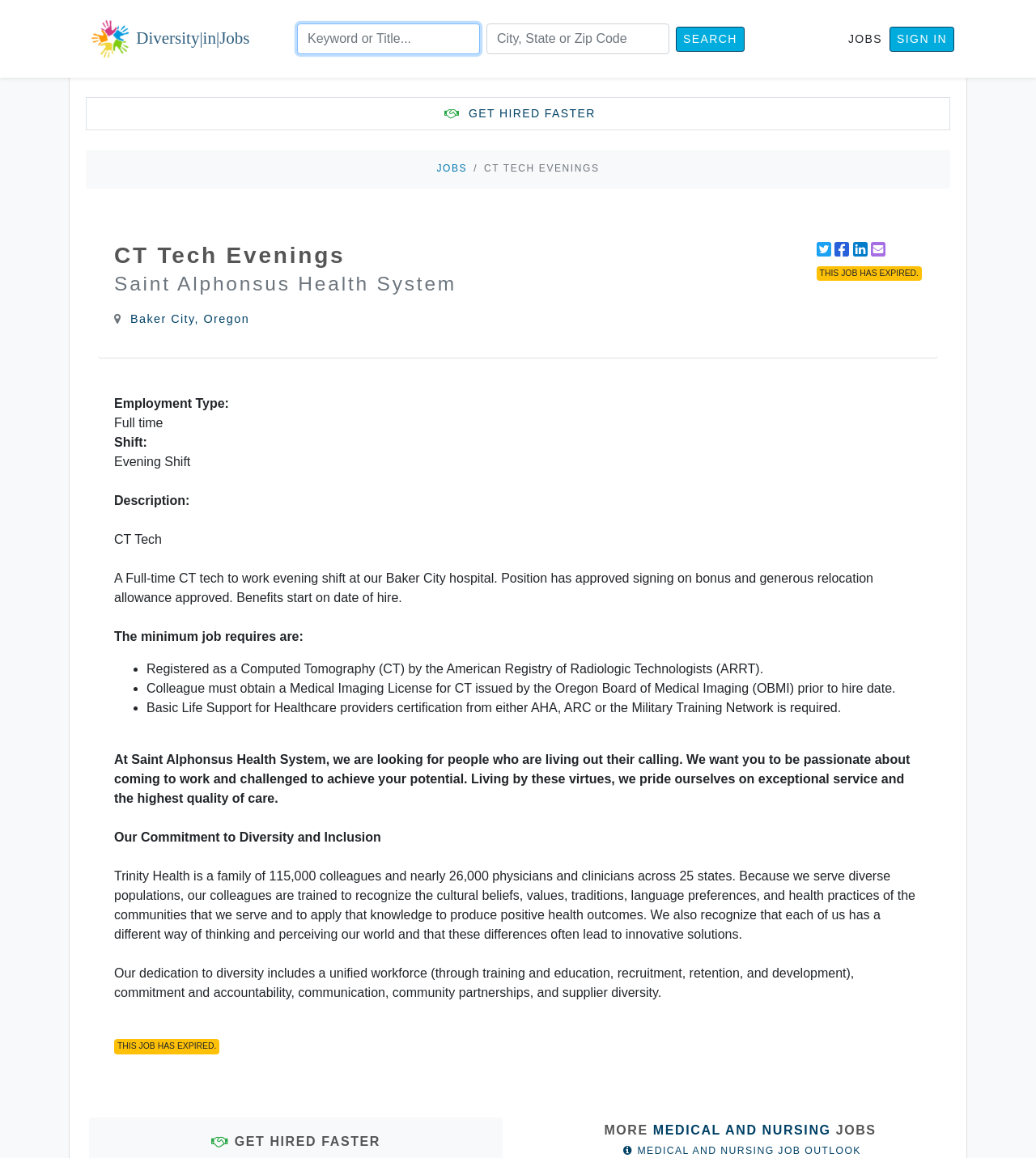Explain the webpage in detail, including its primary components.

This webpage is a job posting for a CT Tech position at Saint Alphonsus Health System in Baker City, Oregon. At the top left corner, there is a logo of Diversity Inclusion Jobs. Below the logo, there are two search bars, one for keyword or title search and another for location search, accompanied by a search button. 

To the right of the search bars, there are three buttons: JOBS, SIGN IN, and a logo of GET HIRED FASTER. Above these buttons, there is a breadcrumb navigation menu. 

The main content of the webpage is divided into several sections. The first section displays the job title, "CT Tech Evenings Saint Alphonsus Health System", and the location, "Baker City, Oregon". Below this section, there are social media sharing links to Twitter, Facebook, LinkedIn, and Email. 

The next section displays the job details, including the employment type, shift, and job description. The job description is a lengthy text that explains the job requirements and benefits. 

Following the job description, there are several sections that list the minimum job requirements, including registration as a Computed Tomography (CT) by the American Registry of Radiologic Technologists (ARRT), a Medical Imaging License for CT issued by the Oregon Board of Medical Imaging (OBMI), and Basic Life Support for Healthcare providers certification. 

The webpage also includes a section about Saint Alphonsus Health System, describing their commitment to exceptional service and the highest quality of care. Another section is dedicated to their commitment to diversity and inclusion, explaining their approach to recognizing and valuing diversity in their workforce and the communities they serve. 

At the bottom of the webpage, there are two headings: "GET HIRED FASTER" and "MORE MEDICAL AND NURSING JOBS", with a link to "MEDICAL AND NURSING" jobs.